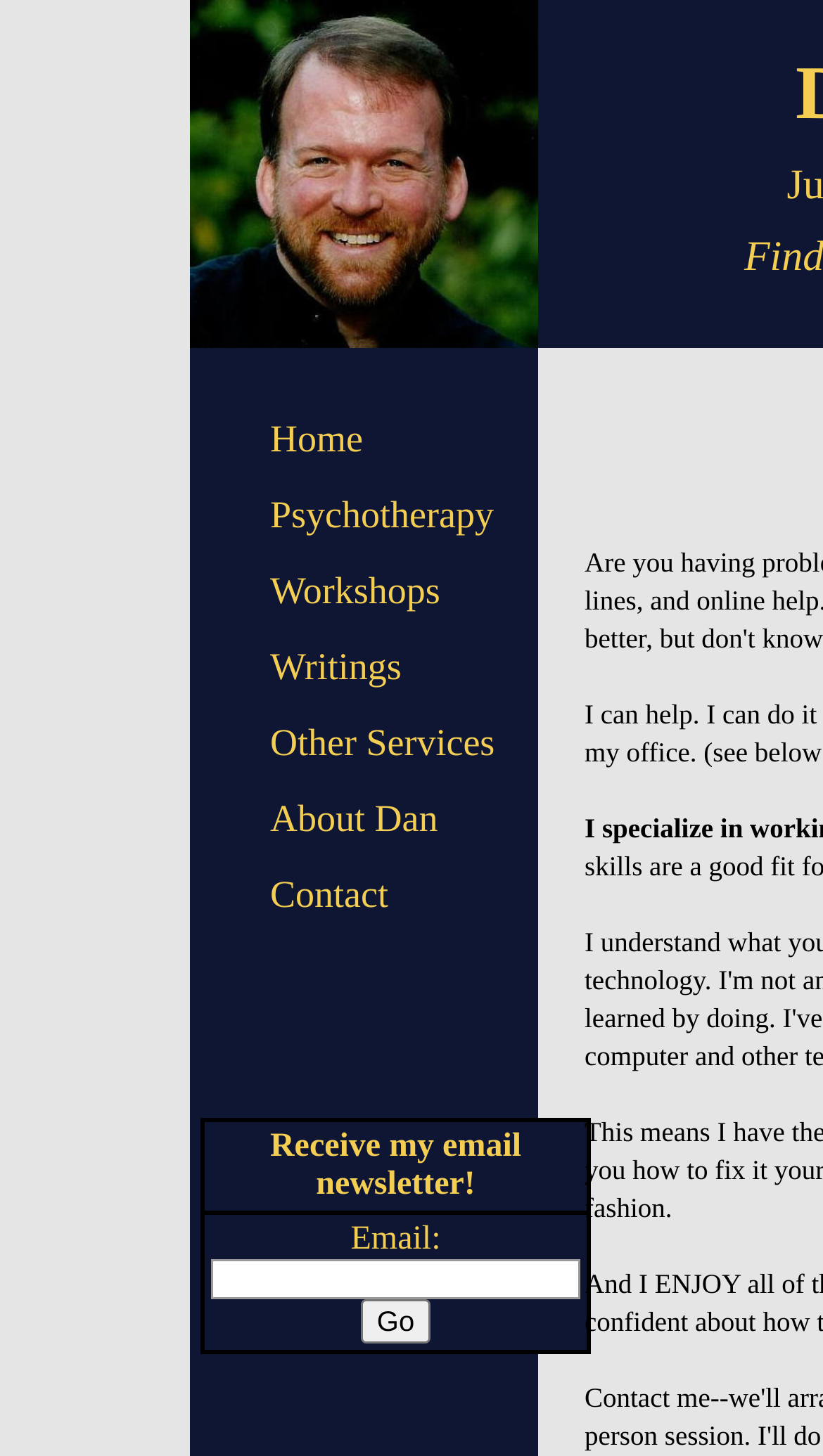Give a succinct answer to this question in a single word or phrase: 
What is the last menu item?

Contact